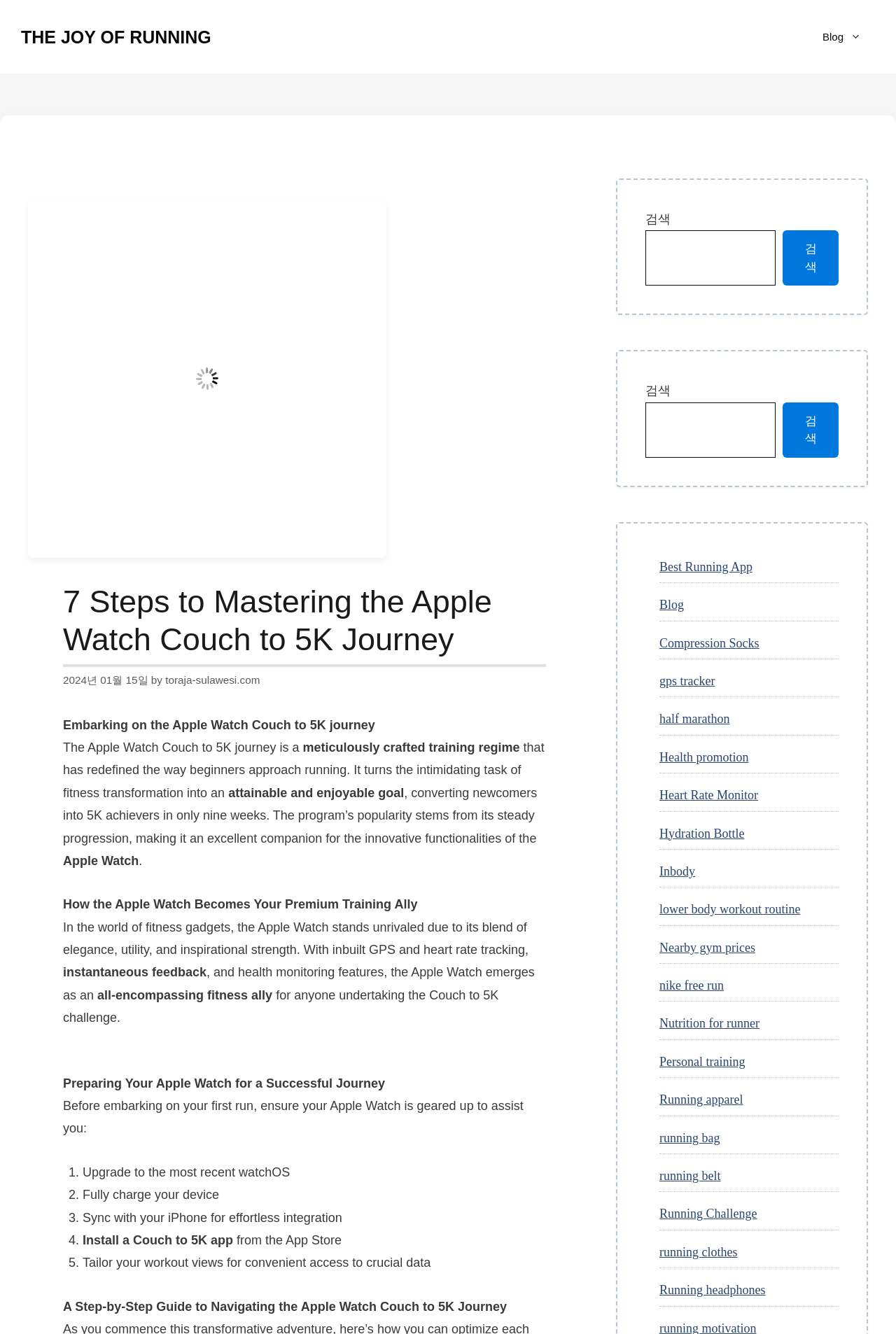Find the bounding box coordinates for the element that must be clicked to complete the instruction: "Click the 'THE JOY OF RUNNING' link". The coordinates should be four float numbers between 0 and 1, indicated as [left, top, right, bottom].

[0.023, 0.02, 0.236, 0.035]